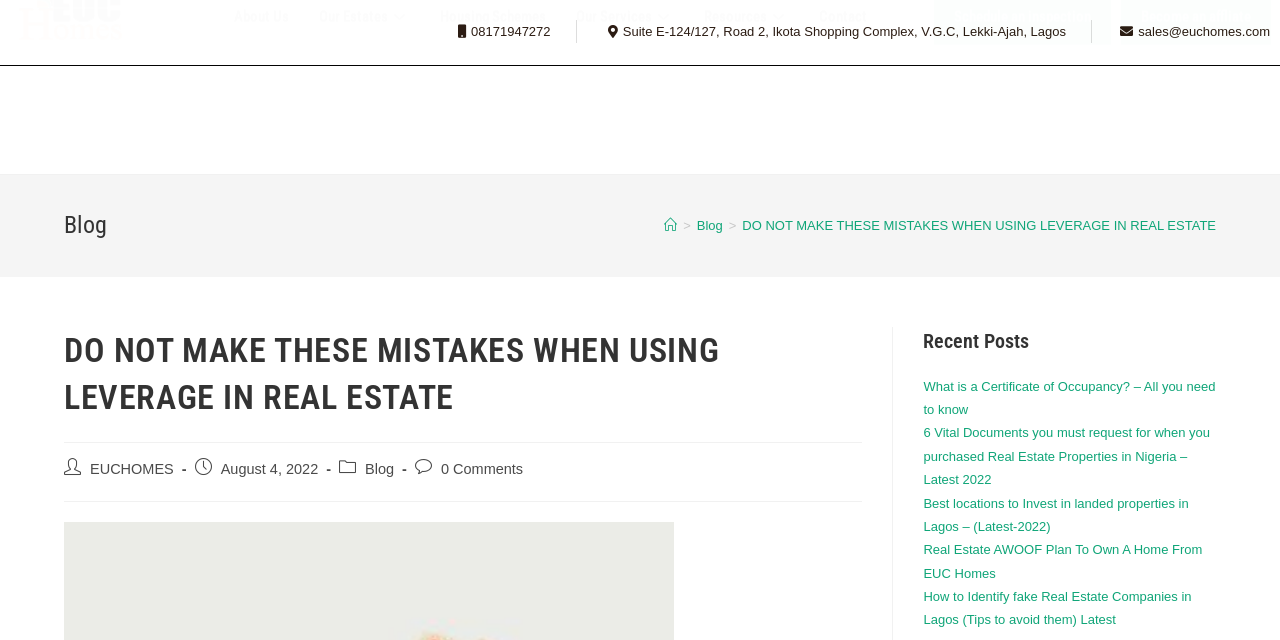Show the bounding box coordinates for the element that needs to be clicked to execute the following instruction: "Click the 'Schedule an inspection' link". Provide the coordinates in the form of four float numbers between 0 and 1, i.e., [left, top, right, bottom].

[0.73, 0.145, 0.868, 0.231]